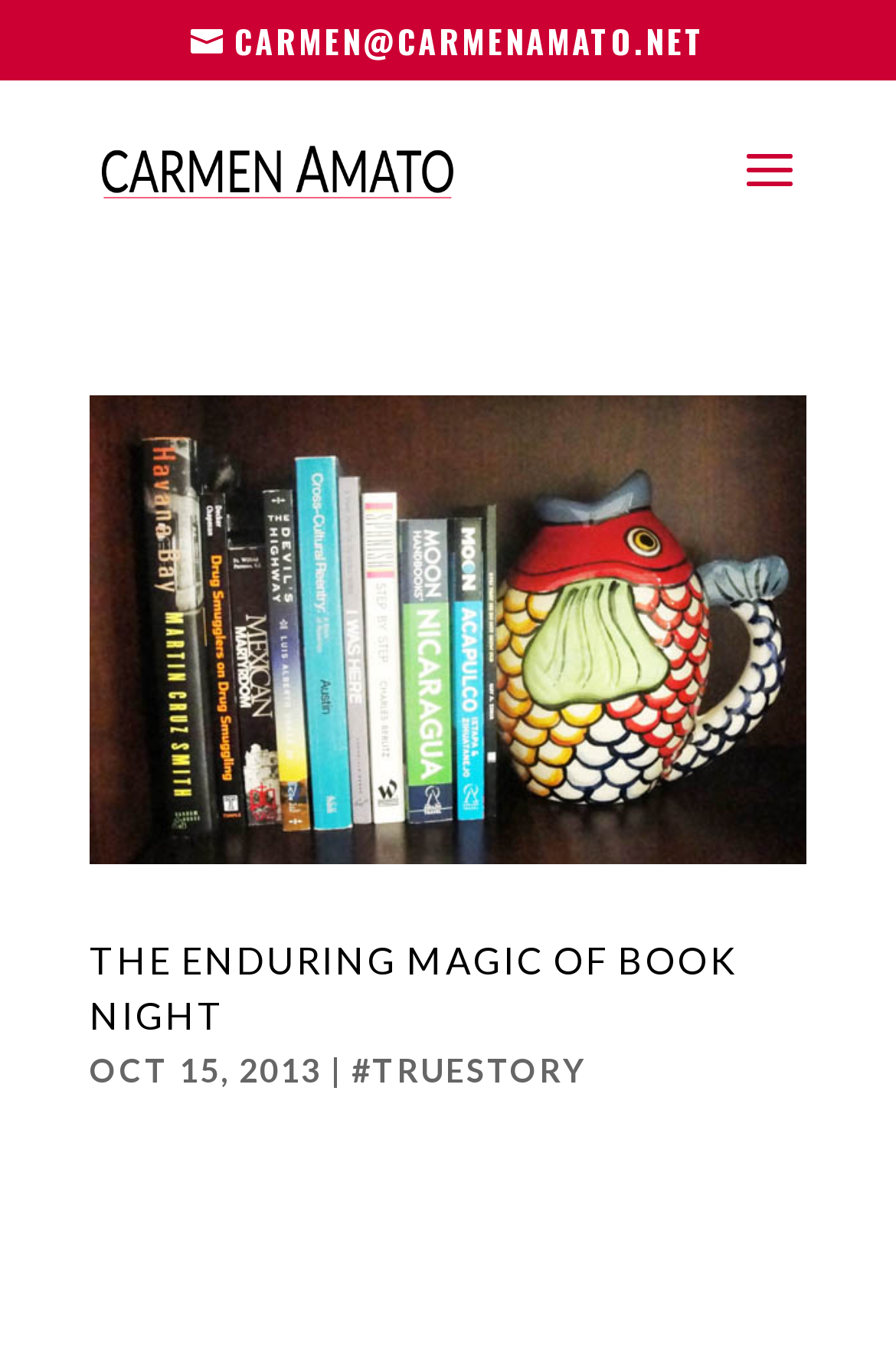What is the hashtag associated with the latest article?
Refer to the image and give a detailed answer to the question.

The hashtag associated with the latest article can be found in the main content section of the webpage, where it is displayed as a link next to the publication date of the article.